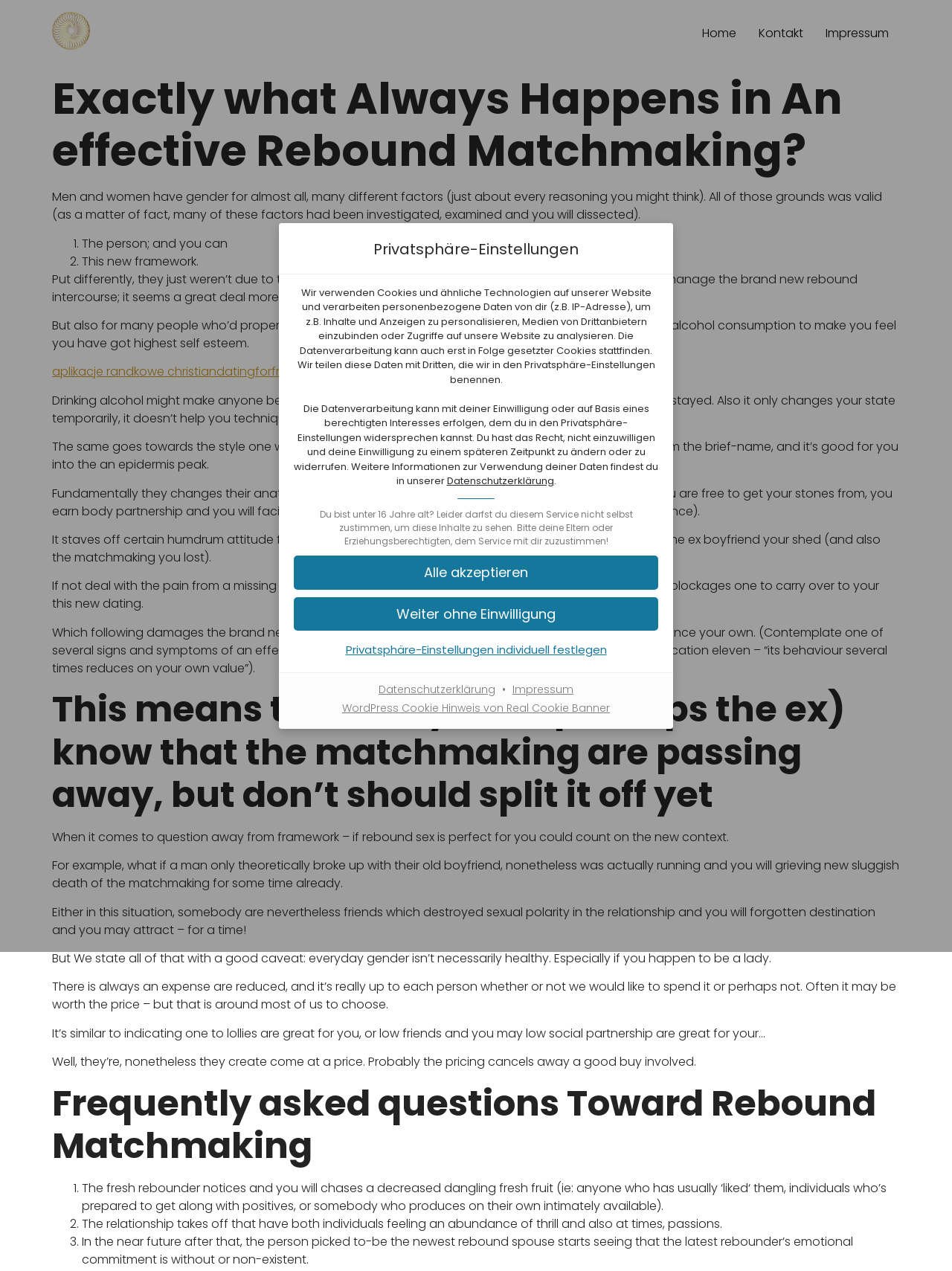Please look at the image and answer the question with a detailed explanation: What is the minimum age requirement to use this service?

The static text on the webpage states 'Du bist unter 16 Jahre alt? Leider darfst du diesem Service nicht selbst zustimmen, um diese Inhalte zu sehen.' which translates to 'You are under 16 years old? Unfortunately, you cannot consent to this service yourself to view this content.' This implies that the minimum age requirement to use this service is 16 years old.